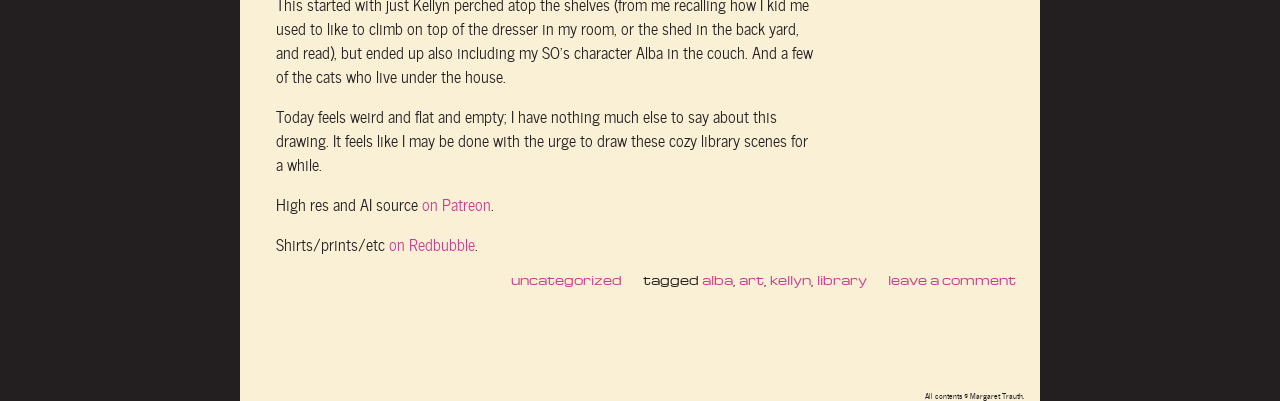Please determine the bounding box coordinates of the section I need to click to accomplish this instruction: "View high res and AI source on Patreon".

[0.33, 0.476, 0.384, 0.536]